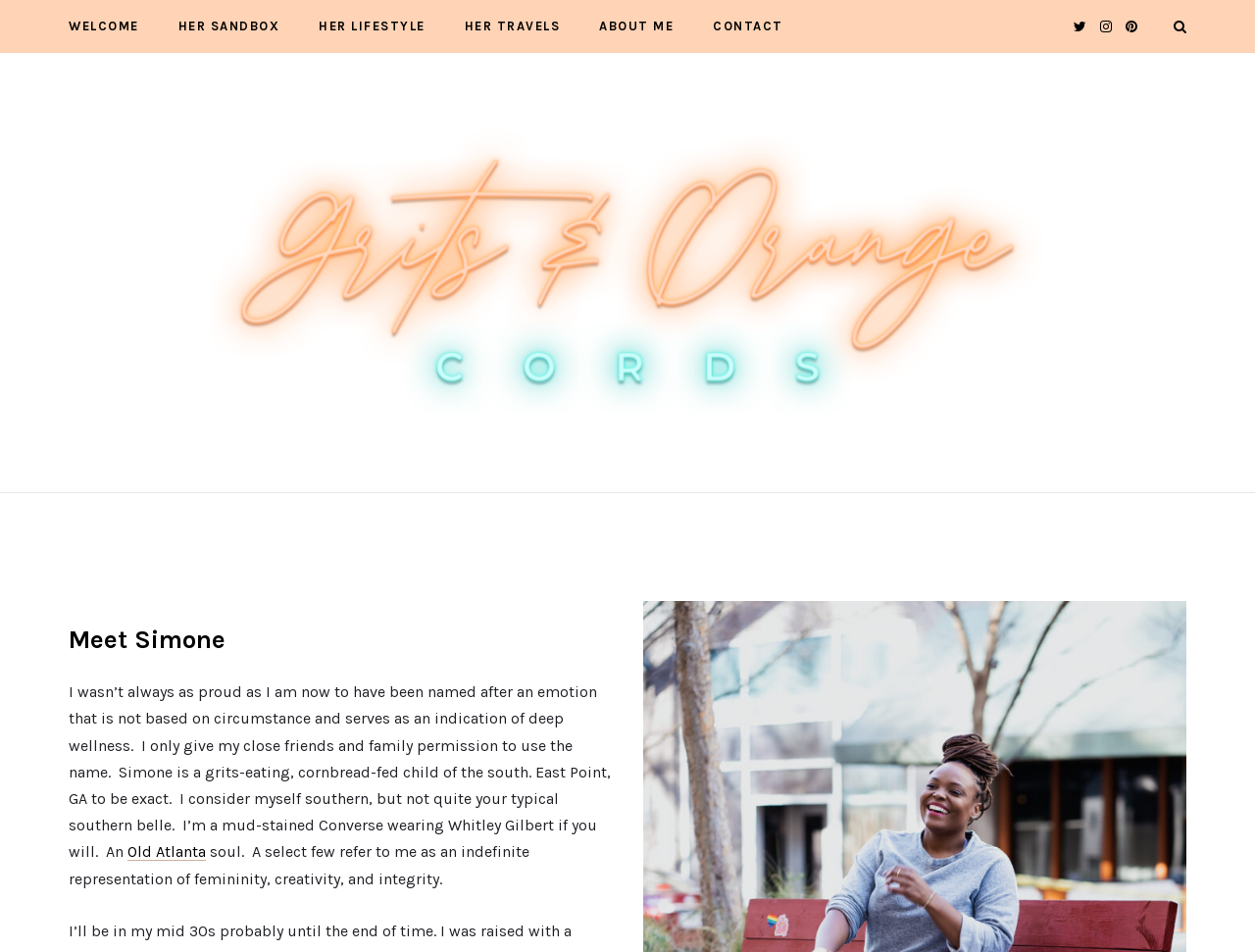Analyze and describe the webpage in a detailed narrative.

The webpage is about Simone, a person who shares her personal story and journey. At the top of the page, there is a navigation menu with six links: "WELCOME", "HER SANDBOX", "HER LIFESTYLE", "HER TRAVELS", "ABOUT ME", and "CONTACT". These links are aligned horizontally and take up the top section of the page.

To the right of the navigation menu, there are four social media links represented by icons. Below the navigation menu, there is a large header that reads "Follow My Journey" with an image underneath it. The image is centered on the page and takes up a significant portion of the top half of the page.

The main content of the page starts with a heading that reads "Meet Simone". Below the heading, there is a paragraph of text that introduces Simone and shares a bit about her background and personality. The text is divided into two sections, with a link to "Old Atlanta" in the middle.

The text describes Simone as a southern woman from East Point, GA, who is proud of her name and its meaning. She is portrayed as a down-to-earth person who values her relationships and is creative and genuine. The text is written in a conversational tone and gives the reader a sense of Simone's personality and values.